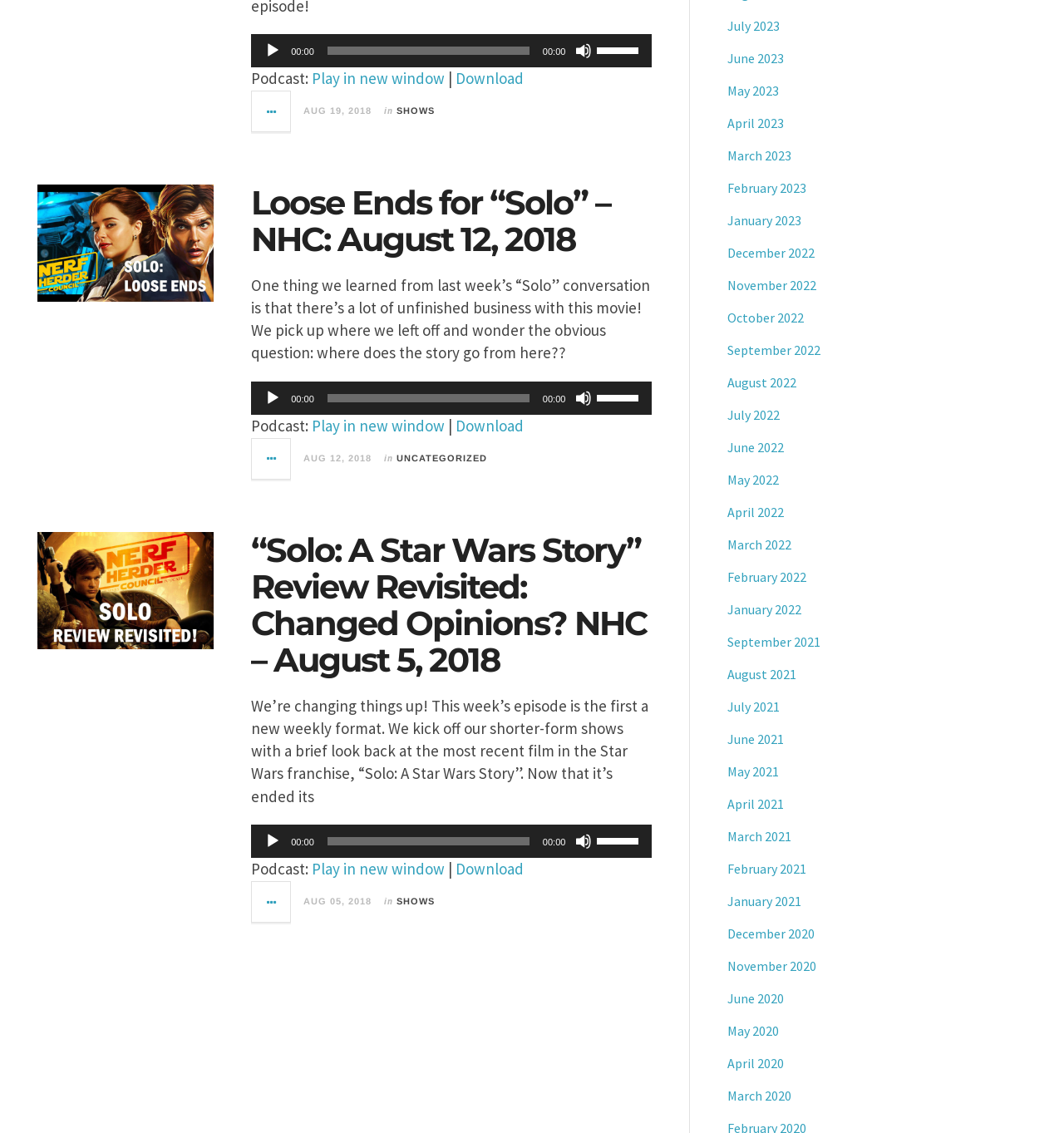Pinpoint the bounding box coordinates of the clickable area necessary to execute the following instruction: "Go to August 2022". The coordinates should be given as four float numbers between 0 and 1, namely [left, top, right, bottom].

[0.684, 0.343, 0.749, 0.358]